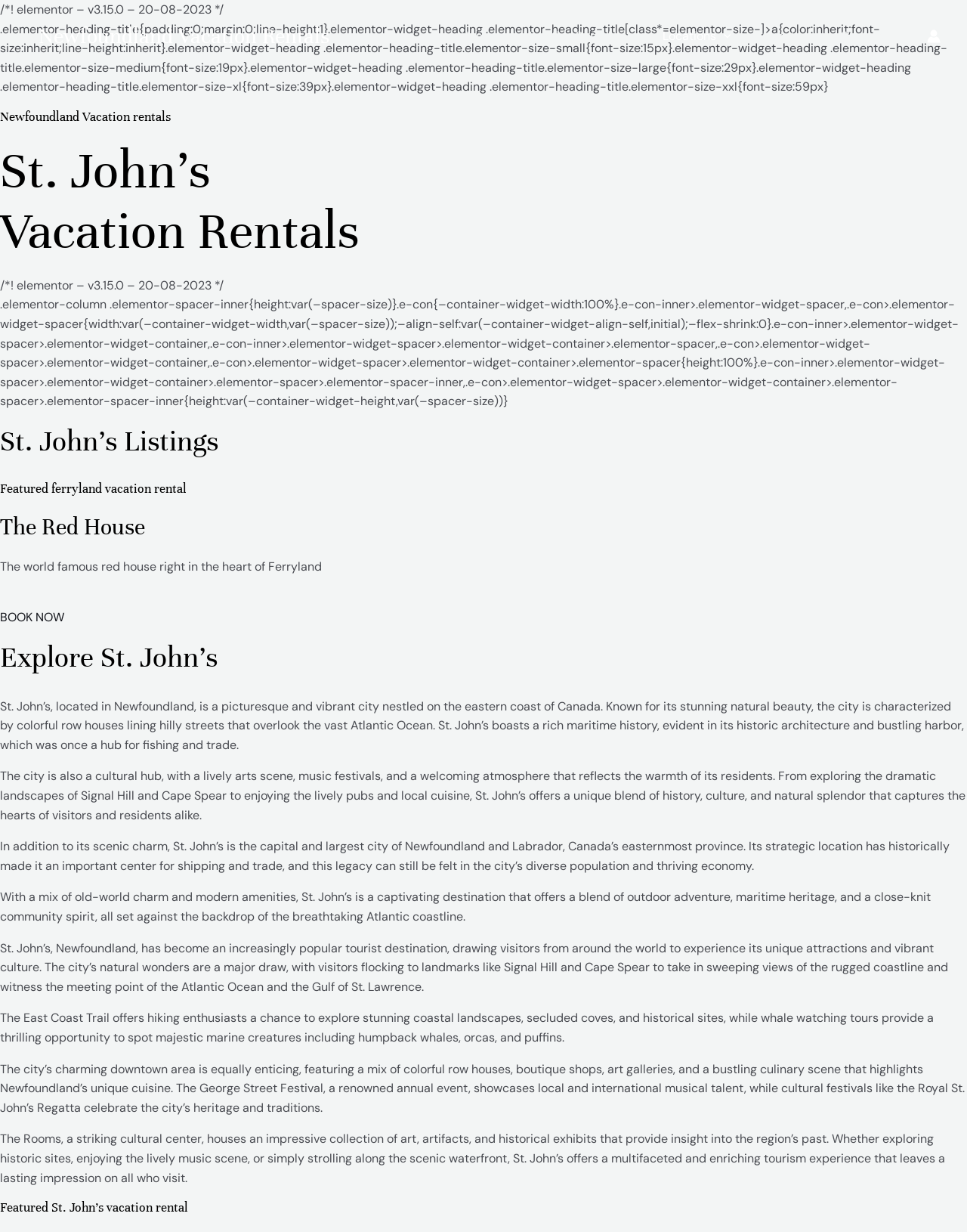What is the description of St. John's?
Using the visual information, answer the question in a single word or phrase.

a picturesque and vibrant city